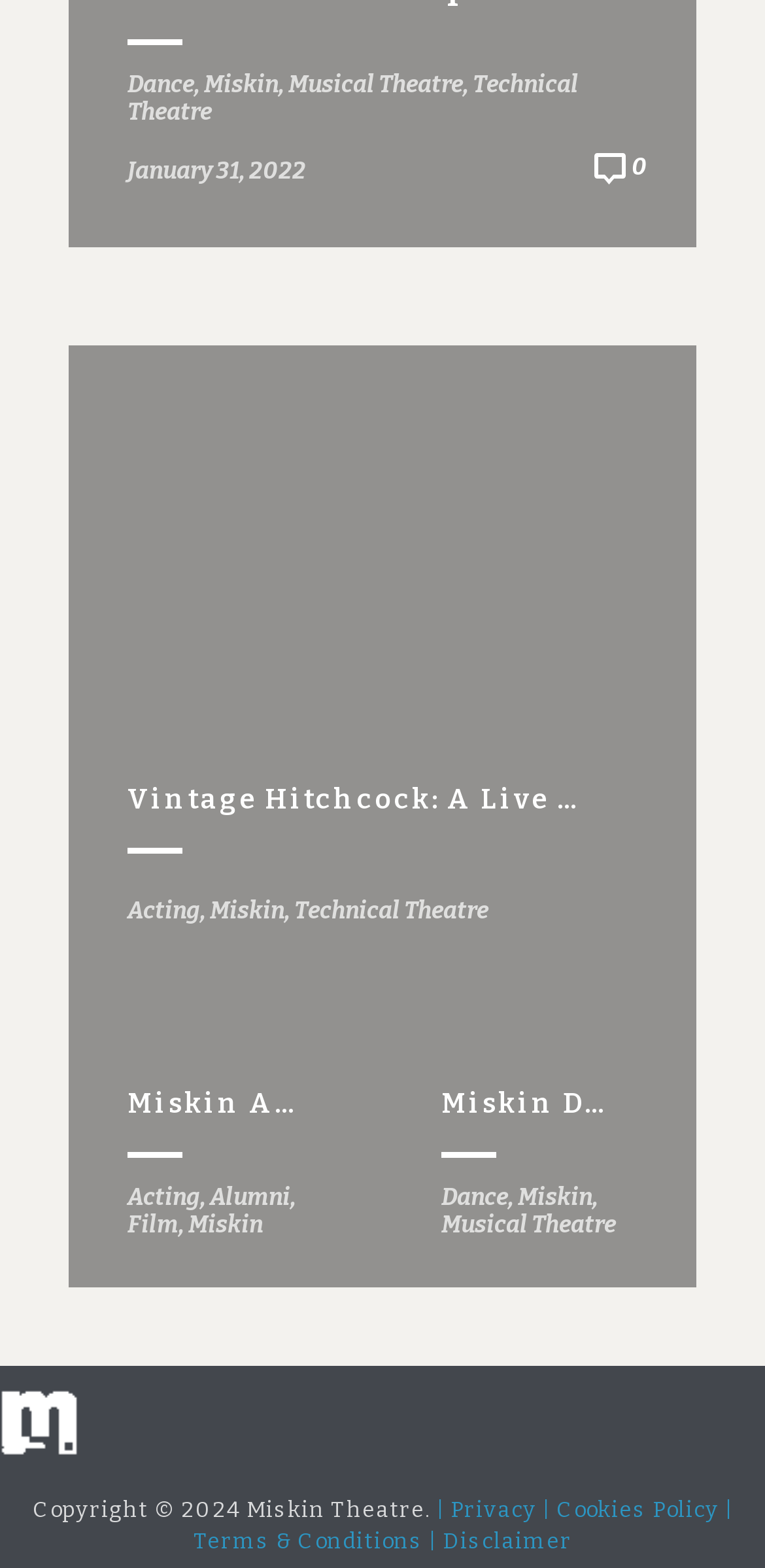Please identify the bounding box coordinates of the element's region that I should click in order to complete the following instruction: "View the 'Vintage Hitchcock: A Live Radio Play' article". The bounding box coordinates consist of four float numbers between 0 and 1, i.e., [left, top, right, bottom].

[0.09, 0.22, 0.91, 0.62]